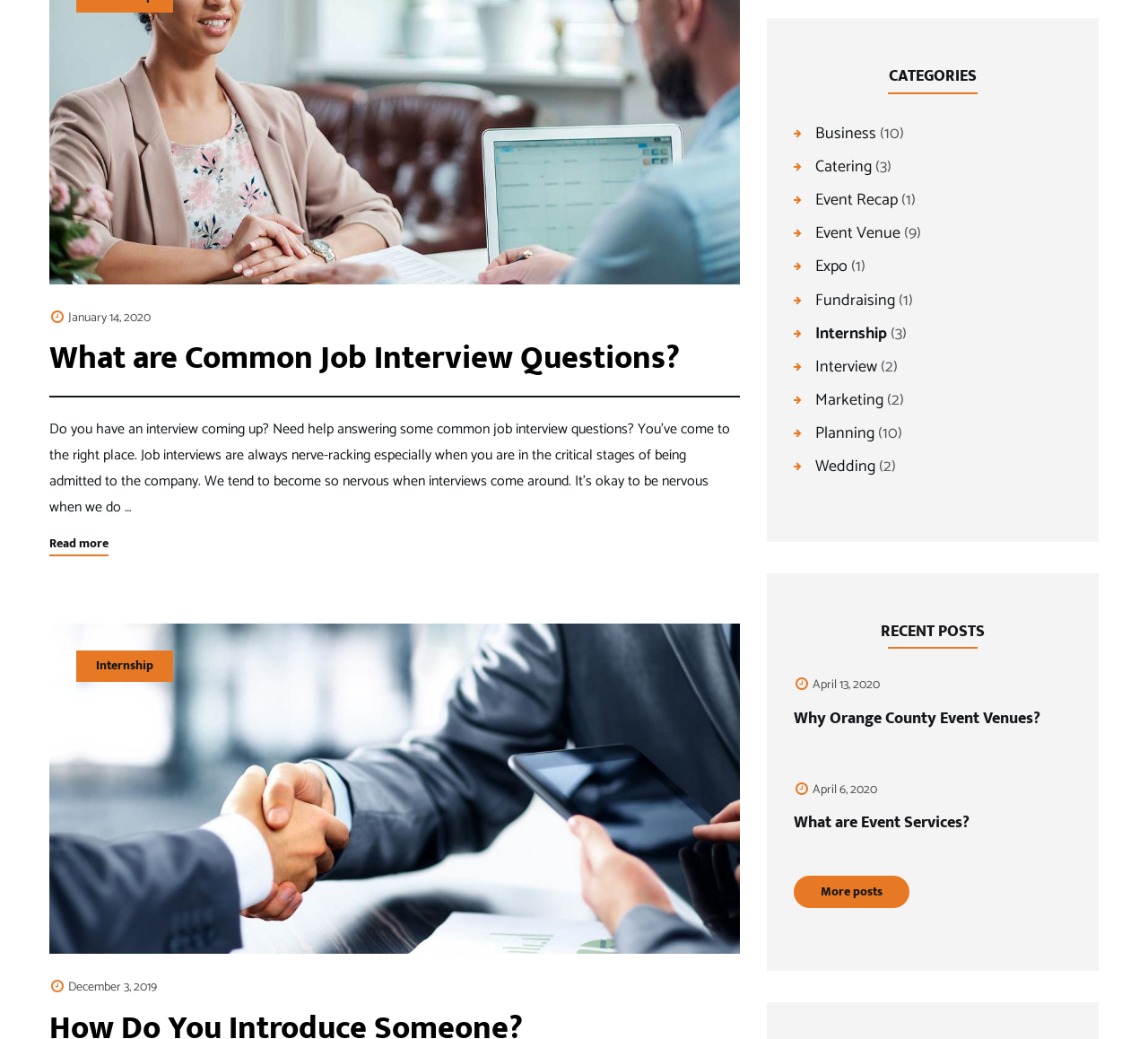Locate and provide the bounding box coordinates for the HTML element that matches this description: "Interview".

[0.703, 0.332, 0.764, 0.364]